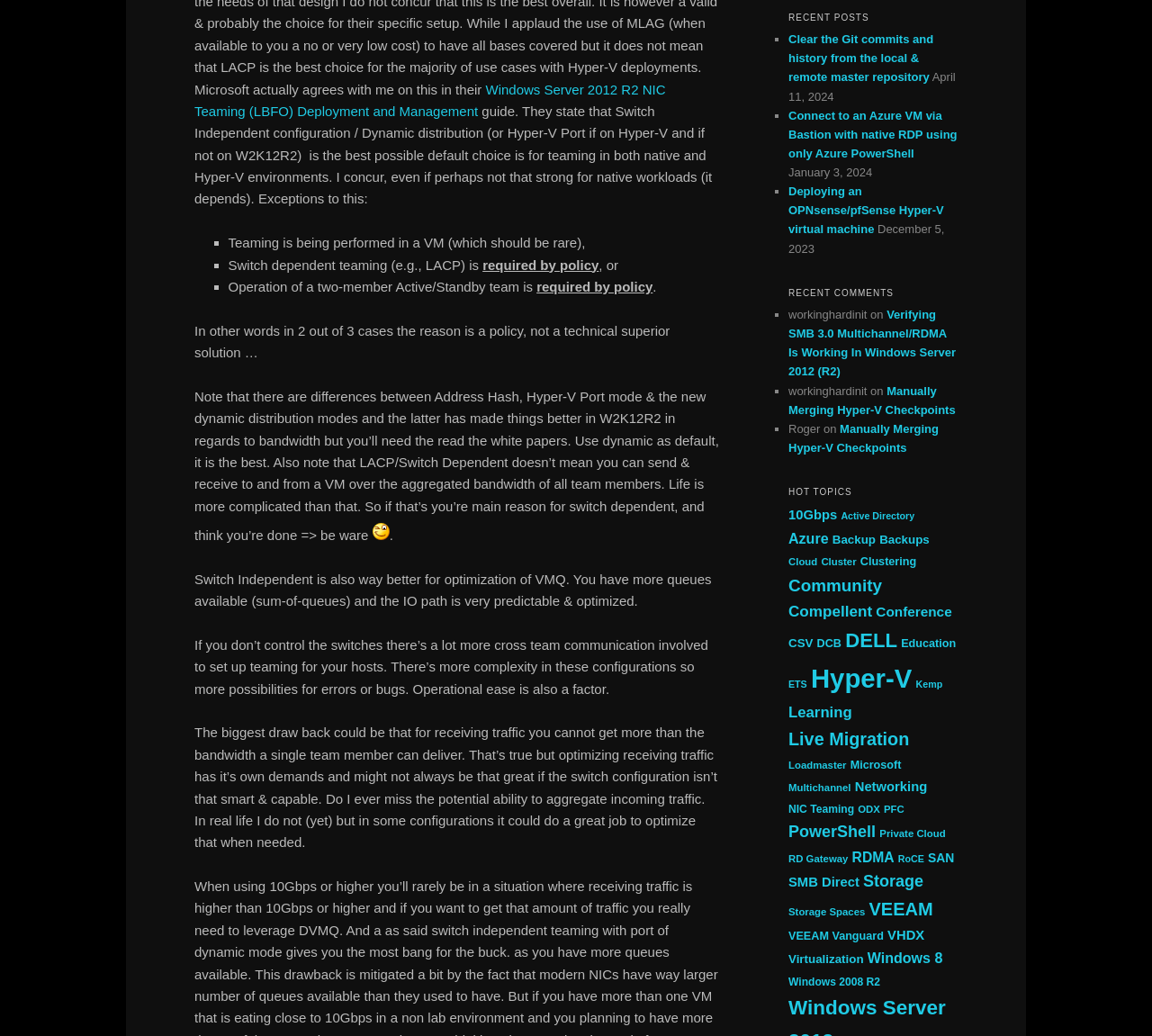Provide the bounding box coordinates of the area you need to click to execute the following instruction: "Click on the link 'Windows Server 2012 R2 NIC Teaming (LBFO) Deployment and Management'".

[0.169, 0.079, 0.578, 0.115]